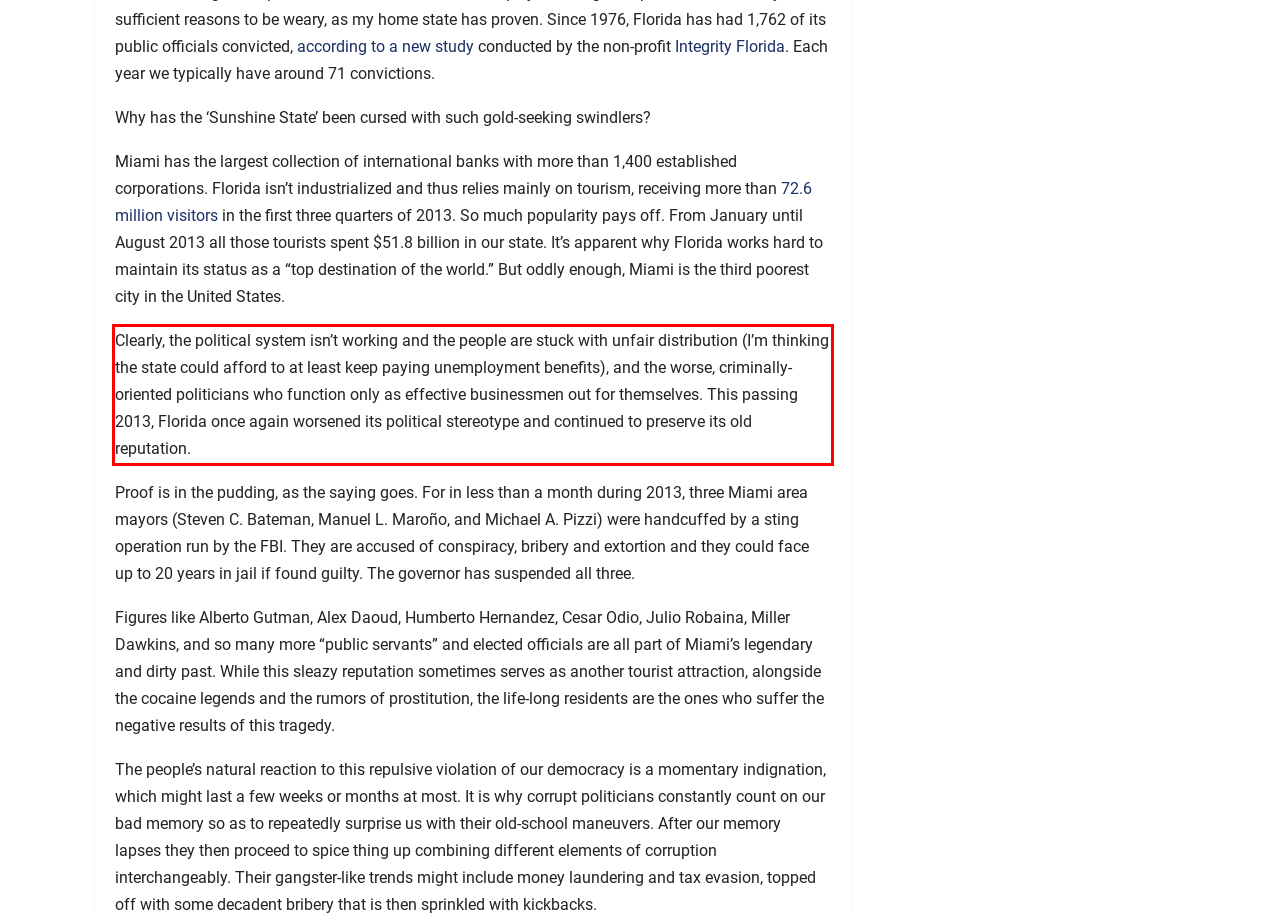Look at the screenshot of the webpage, locate the red rectangle bounding box, and generate the text content that it contains.

Clearly, the political system isn’t working and the people are stuck with unfair distribution (I’m thinking the state could afford to at least keep paying unemployment benefits), and the worse, criminally-oriented politicians who function only as effective businessmen out for themselves. This passing 2013, Florida once again worsened its political stereotype and continued to preserve its old reputation.